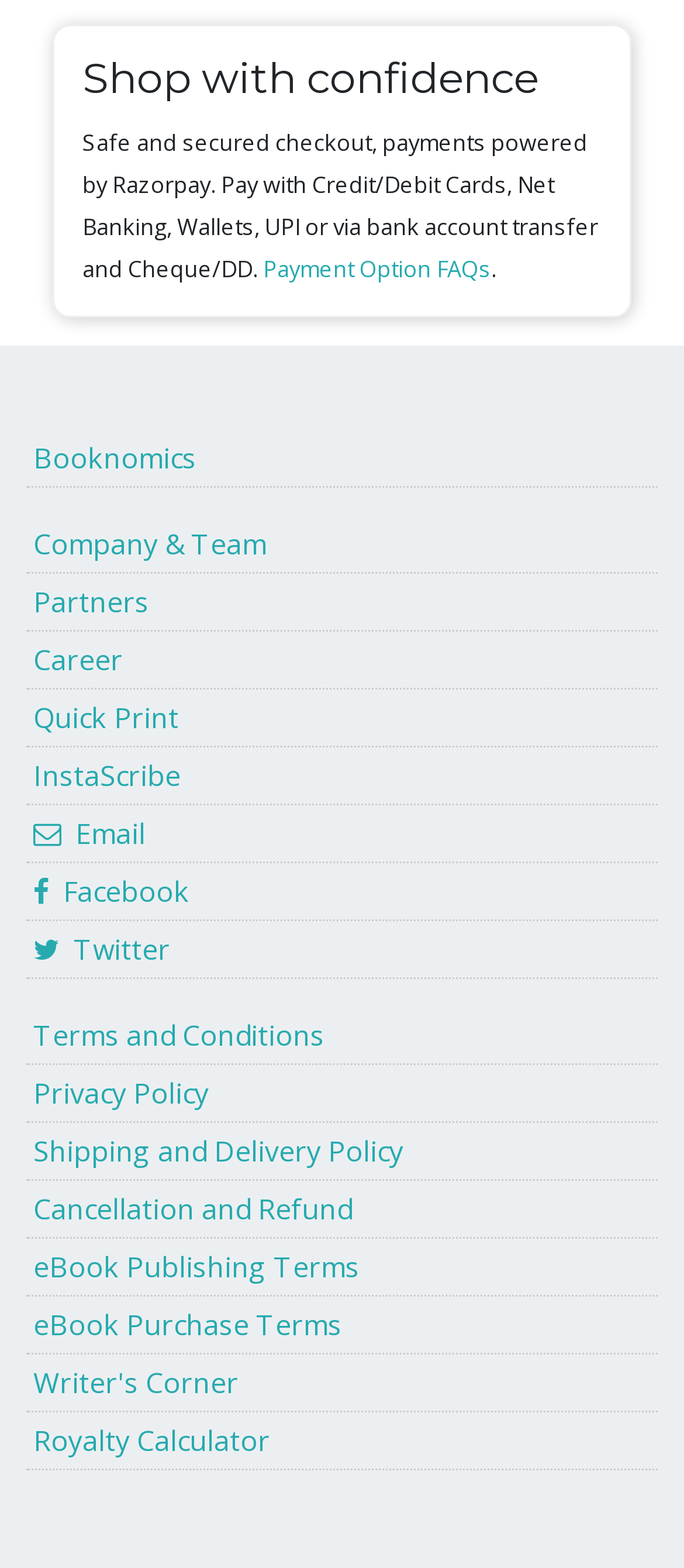Determine the bounding box coordinates for the area you should click to complete the following instruction: "Explore the writer's corner".

[0.038, 0.864, 0.962, 0.901]